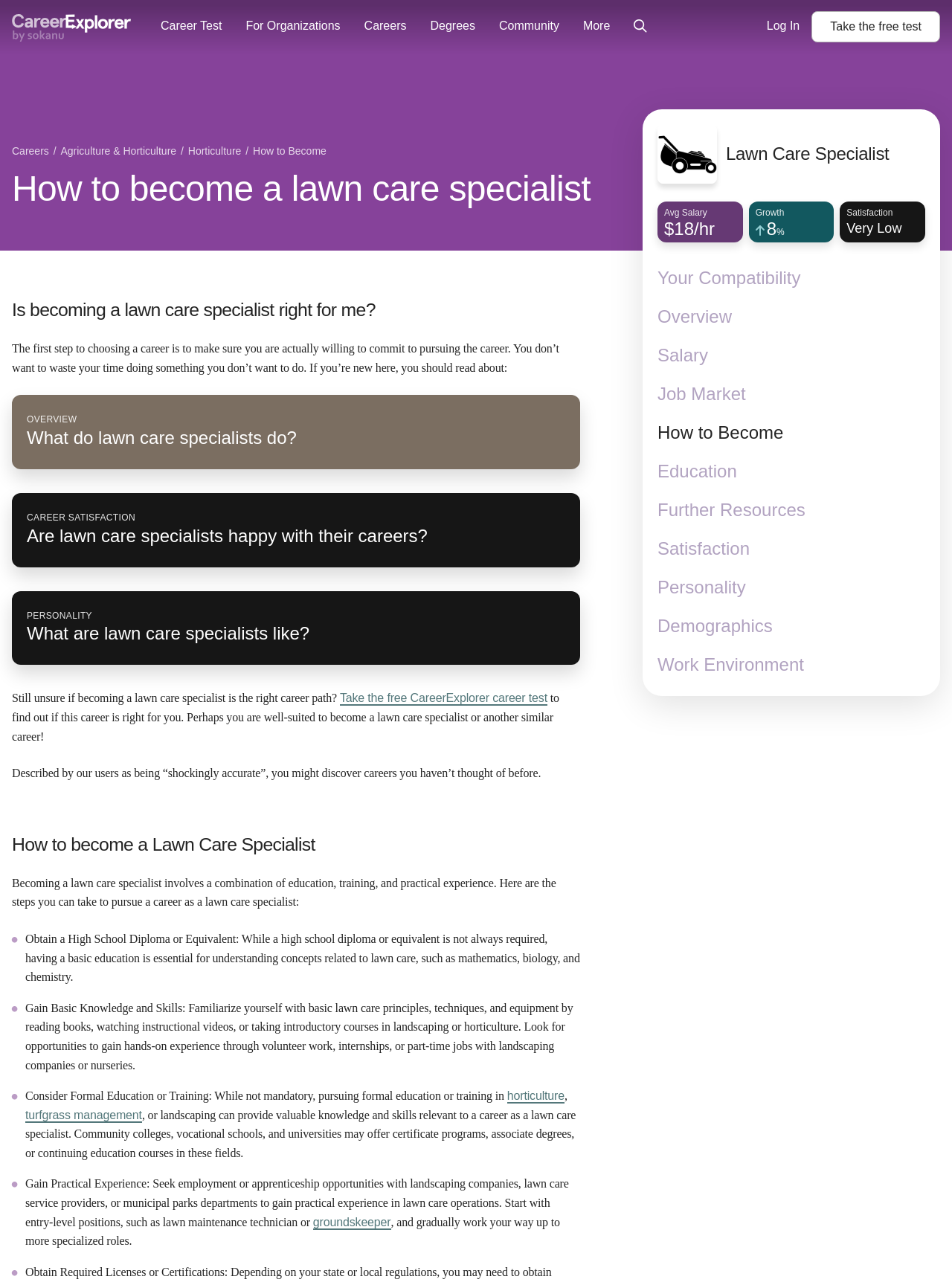Identify and provide the bounding box for the element described by: "Take the free test".

[0.853, 0.009, 0.988, 0.033]